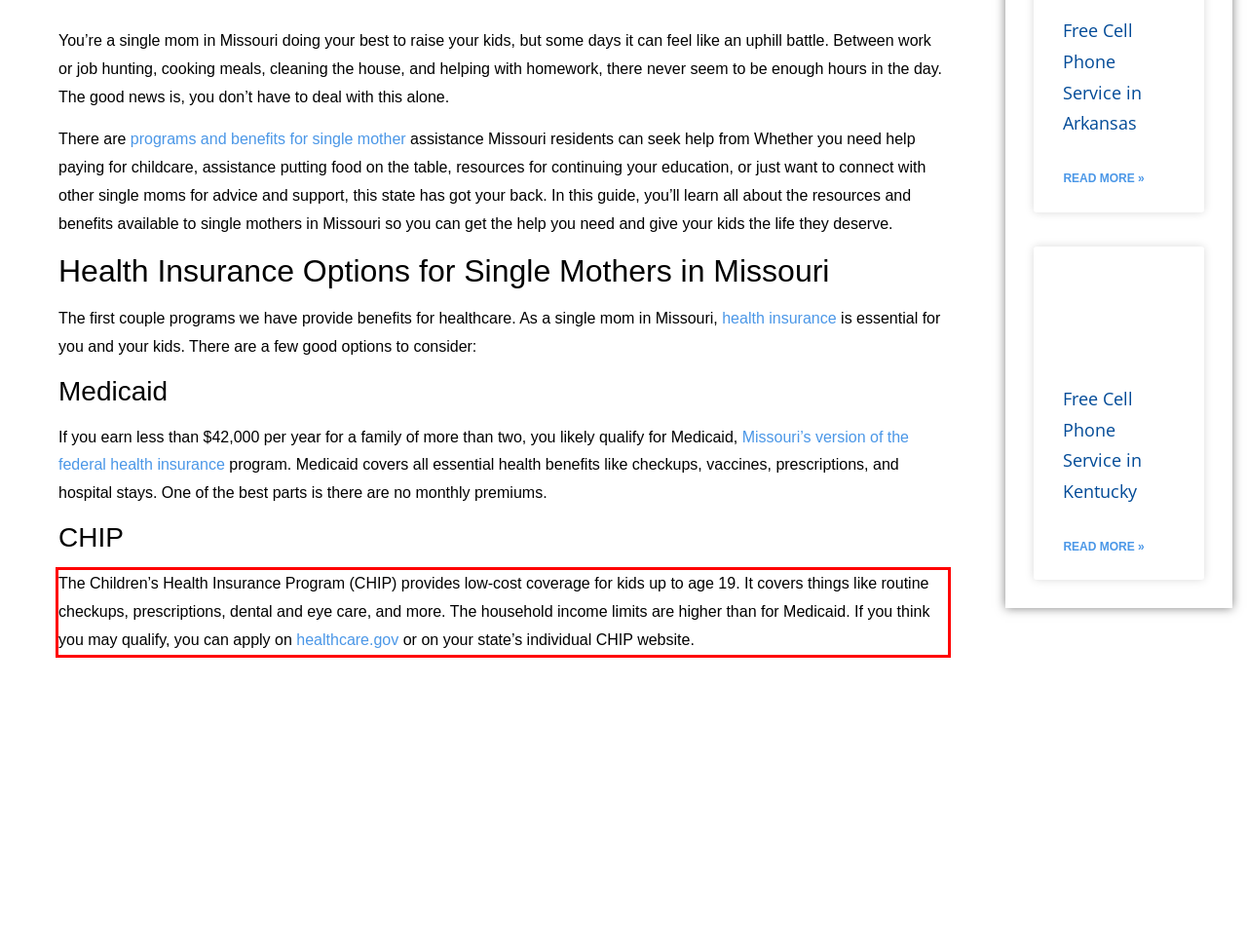Analyze the screenshot of the webpage and extract the text from the UI element that is inside the red bounding box.

The Children’s Health Insurance Program (CHIP) provides low-cost coverage for kids up to age 19. It covers things like routine checkups, prescriptions, dental and eye care, and more. The household income limits are higher than for Medicaid. If you think you may qualify, you can apply on healthcare.gov or on your state’s individual CHIP website.